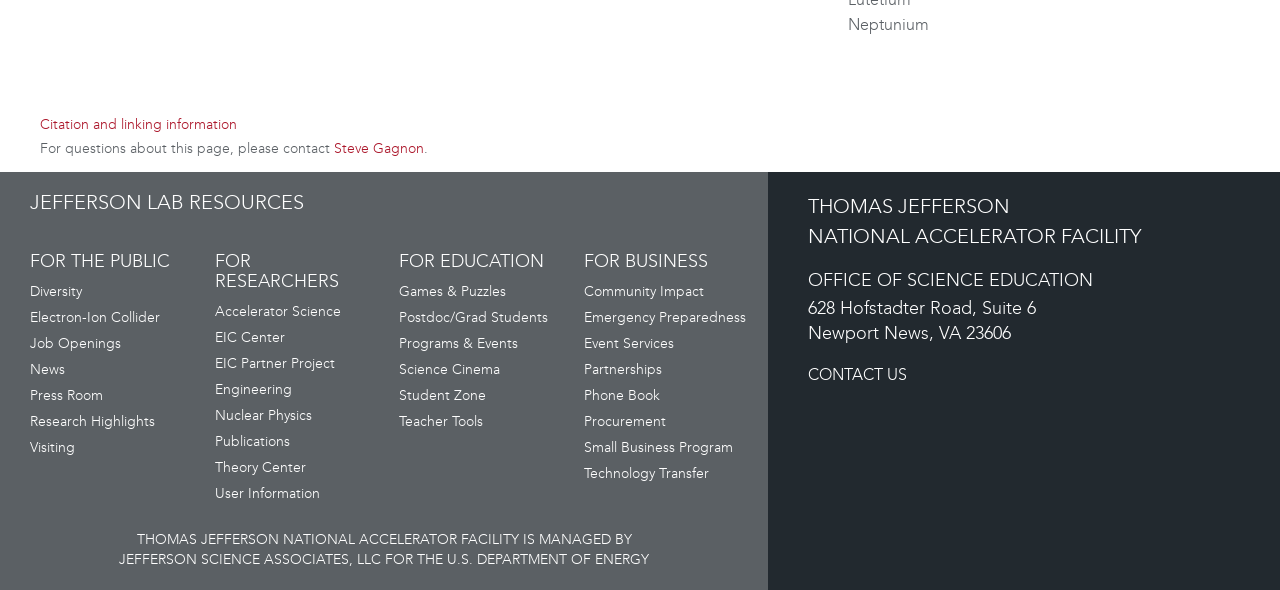Please specify the bounding box coordinates of the clickable region to carry out the following instruction: "View the calendar". The coordinates should be four float numbers between 0 and 1, in the format [left, top, right, bottom].

None